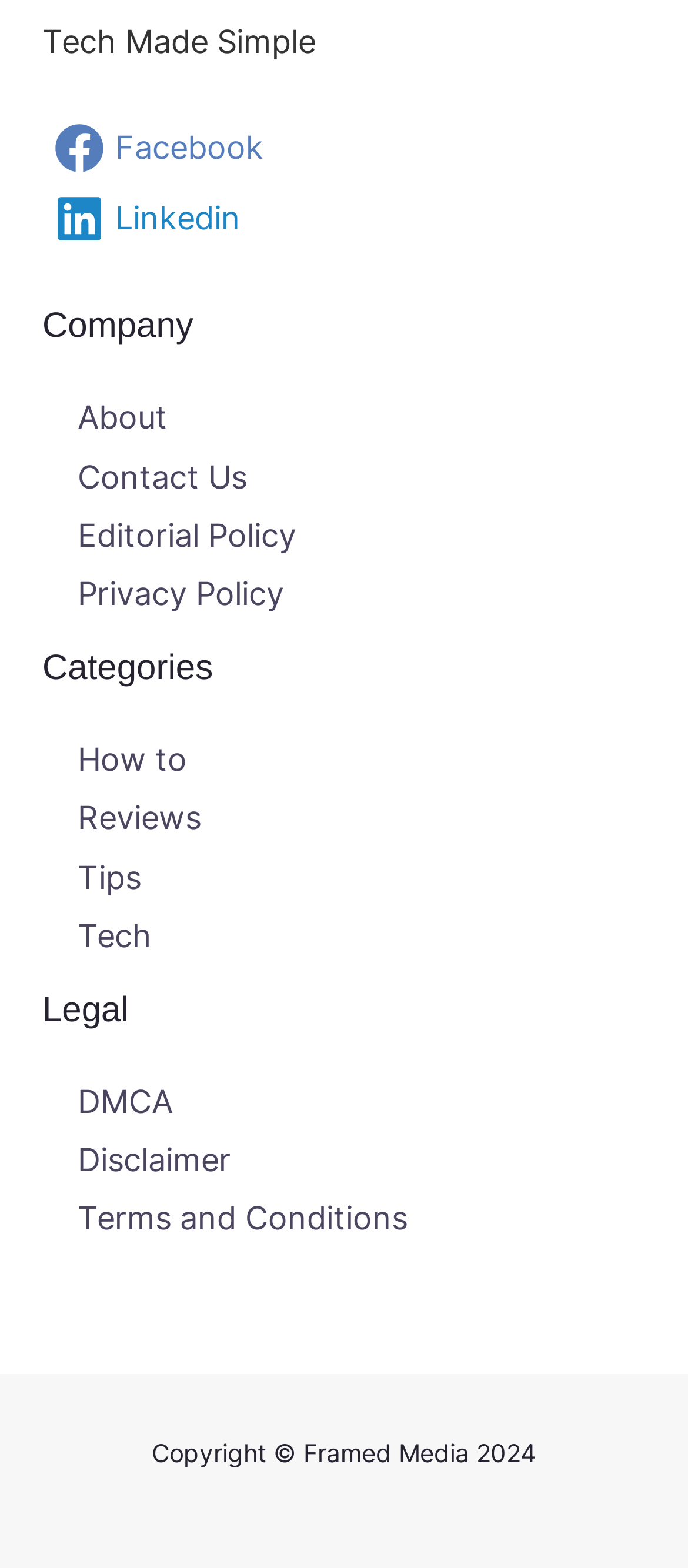Please identify the bounding box coordinates of the element I need to click to follow this instruction: "Check Disclaimer".

[0.113, 0.728, 0.336, 0.751]